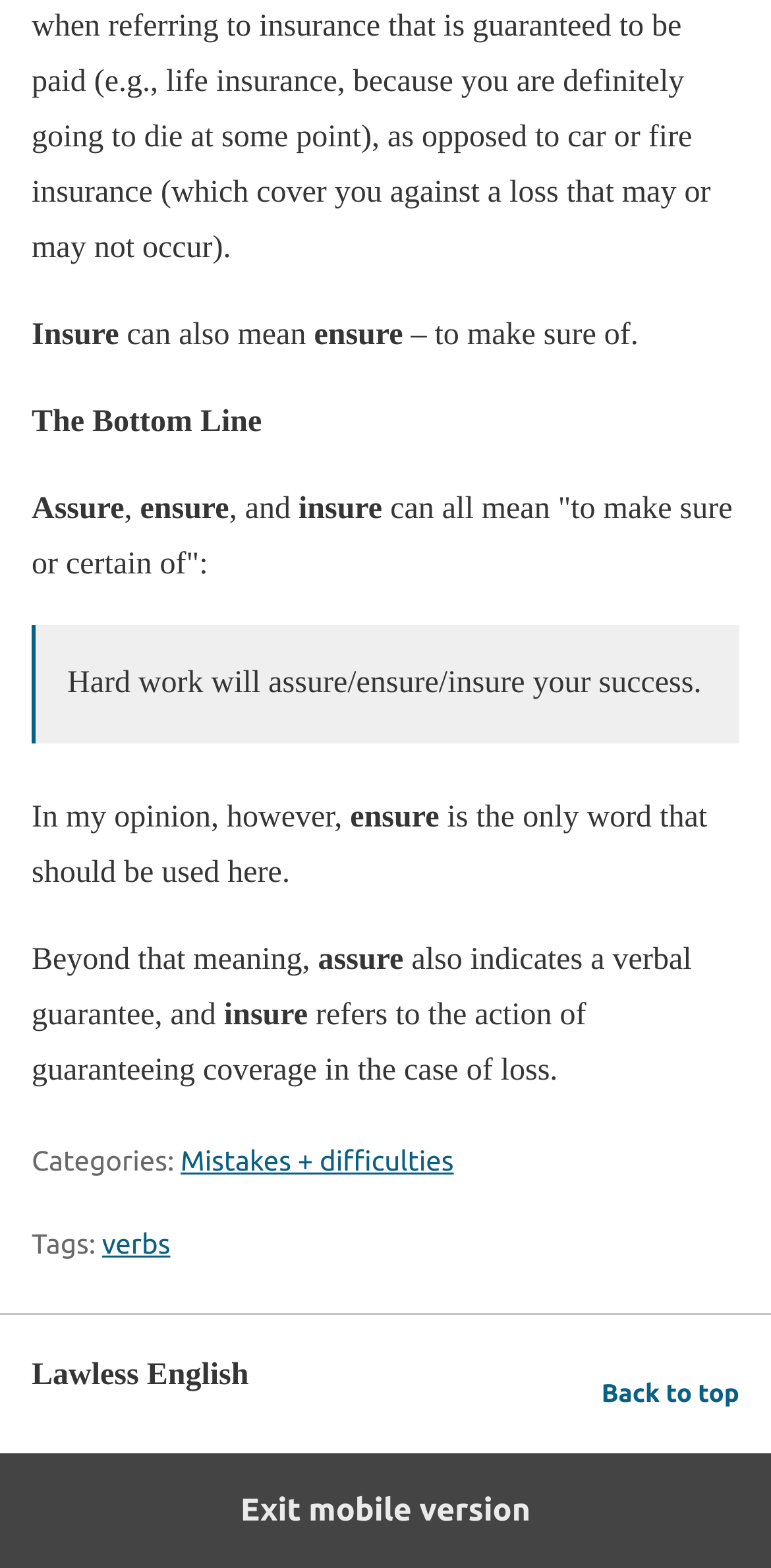Using the elements shown in the image, answer the question comprehensively: What does 'insure' mean in the context of life insurance?

According to the webpage, 'insure' can mean 'to make sure of payment' in the context of life insurance, as opposed to car or fire insurance which cover against a loss that may or may not occur.